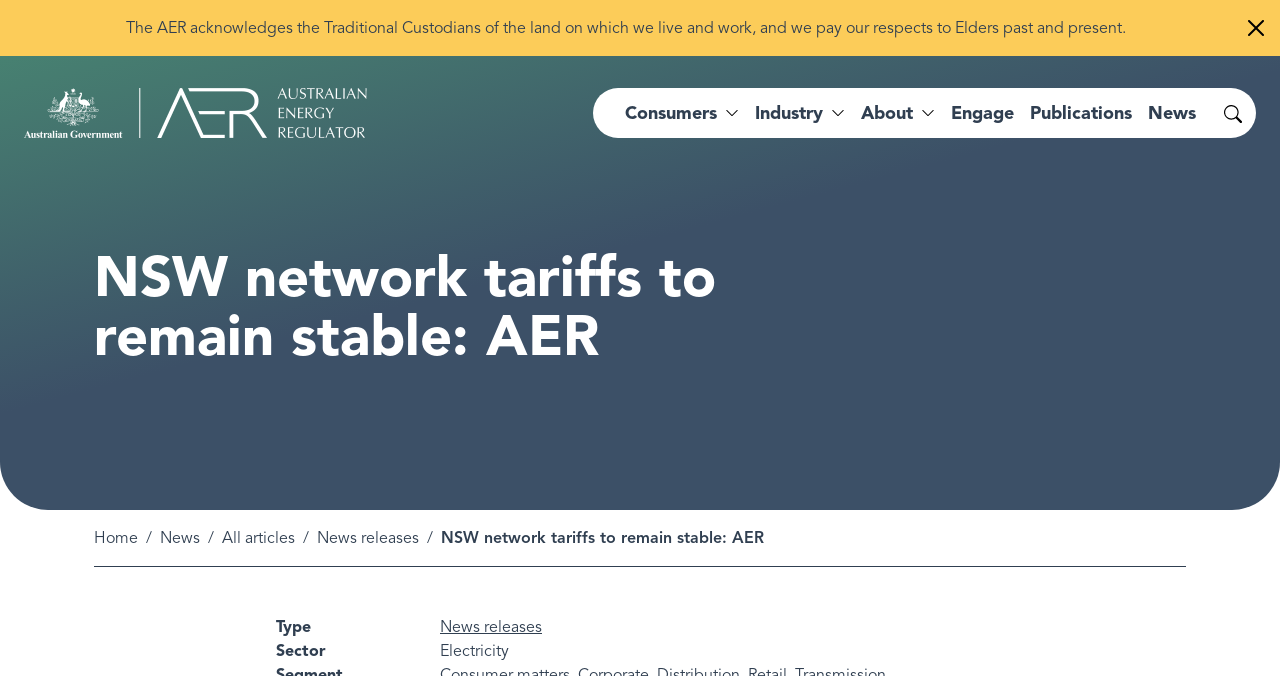How many main navigation buttons are there?
From the screenshot, provide a brief answer in one word or phrase.

3